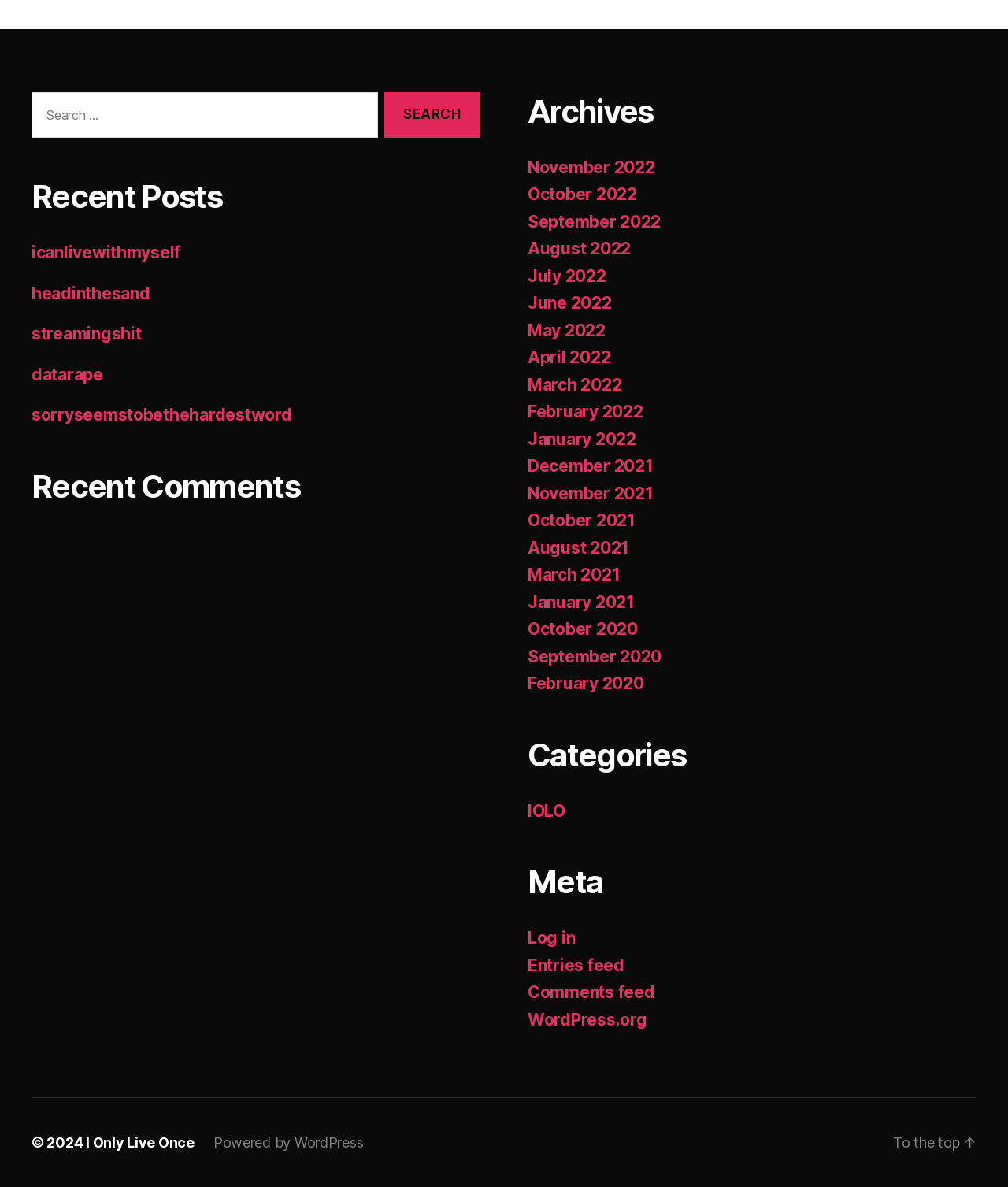Determine the bounding box coordinates for the area that should be clicked to carry out the following instruction: "Go to the top".

[0.886, 0.956, 0.969, 0.969]